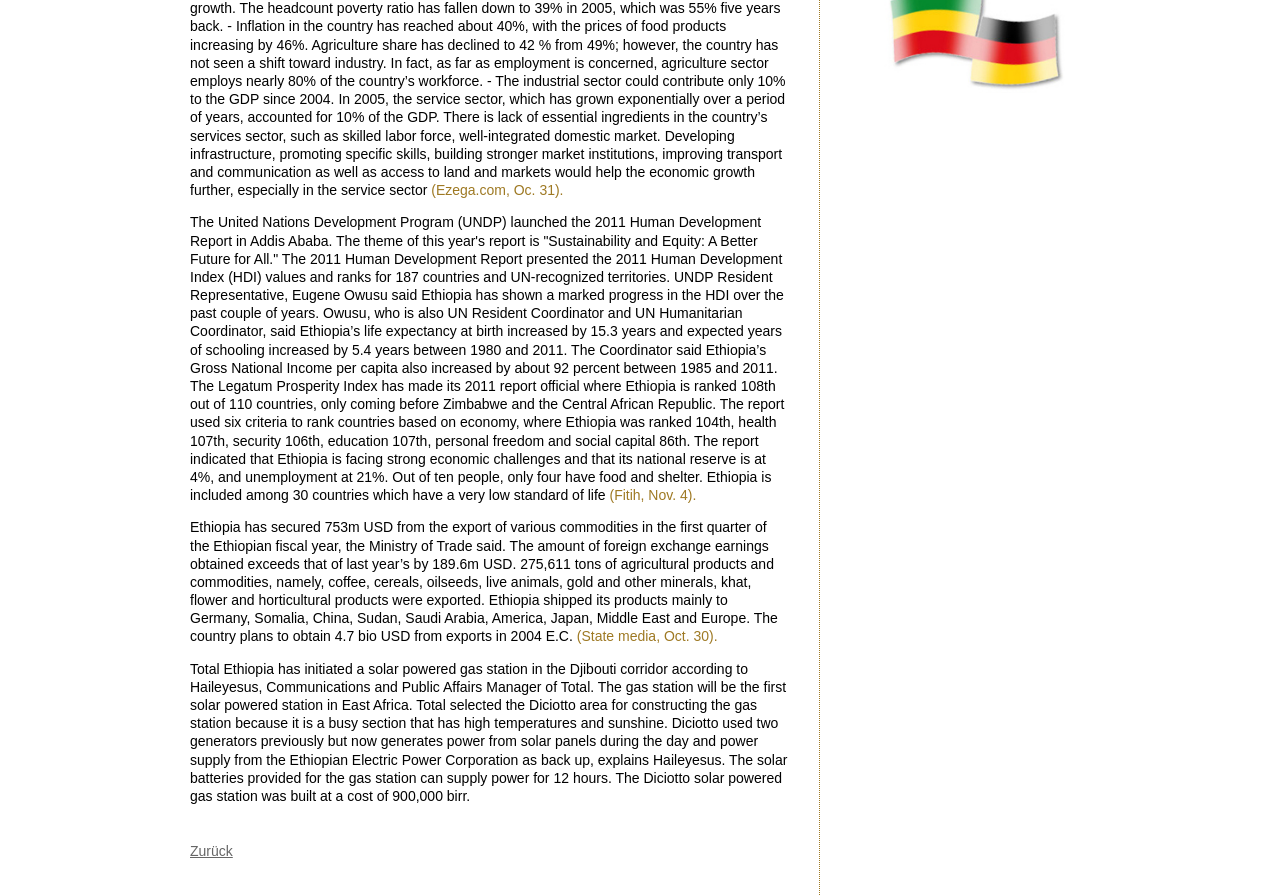Given the element description, predict the bounding box coordinates in the format (top-left x, top-left y, bottom-right x, bottom-right y). Make sure all values are between 0 and 1. Here is the element description: Zurück

[0.148, 0.942, 0.182, 0.96]